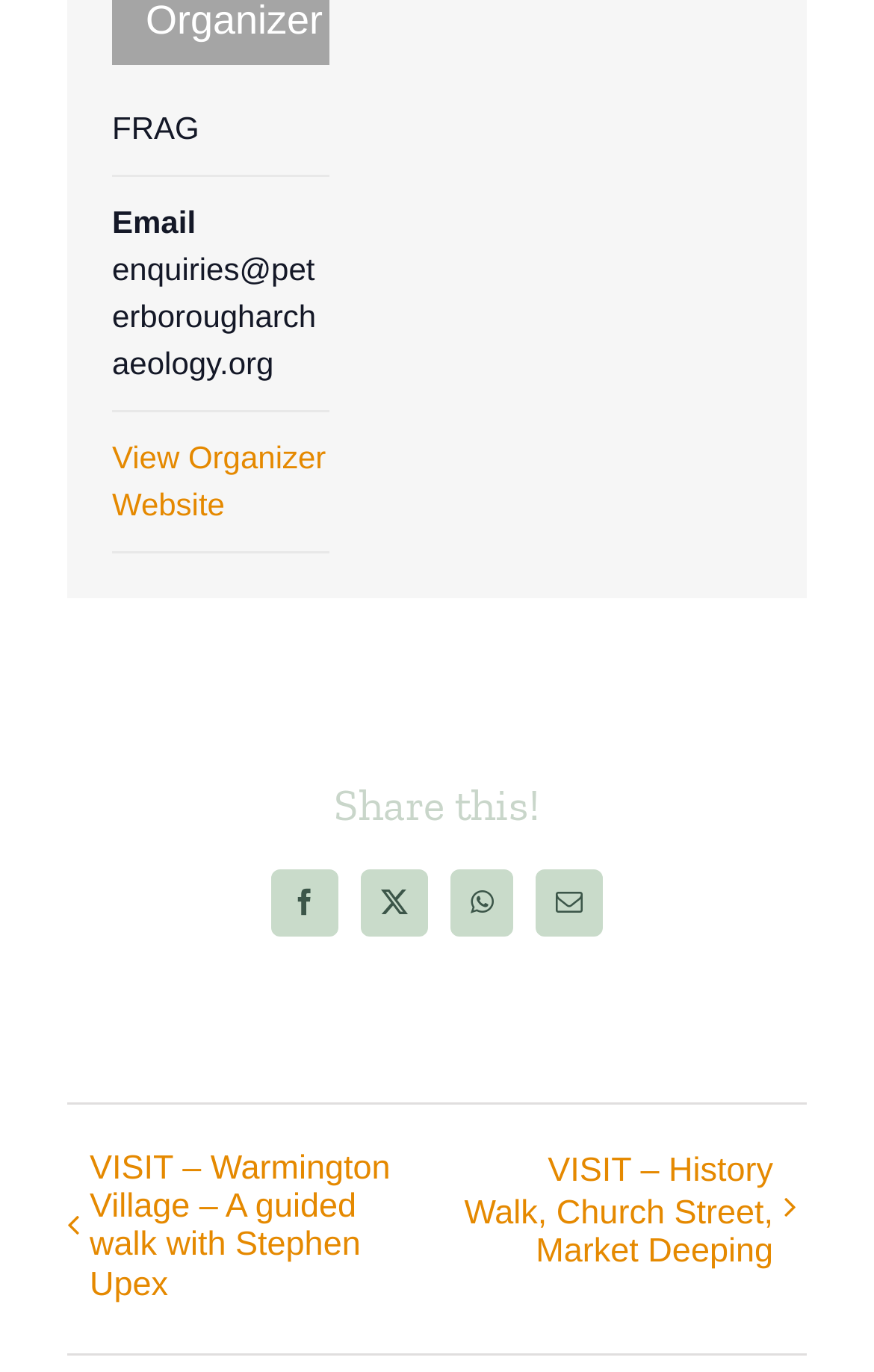Given the element description Facebook, identify the bounding box coordinates for the UI element on the webpage screenshot. The format should be (top-left x, top-left y, bottom-right x, bottom-right y), with values between 0 and 1.

[0.31, 0.634, 0.387, 0.683]